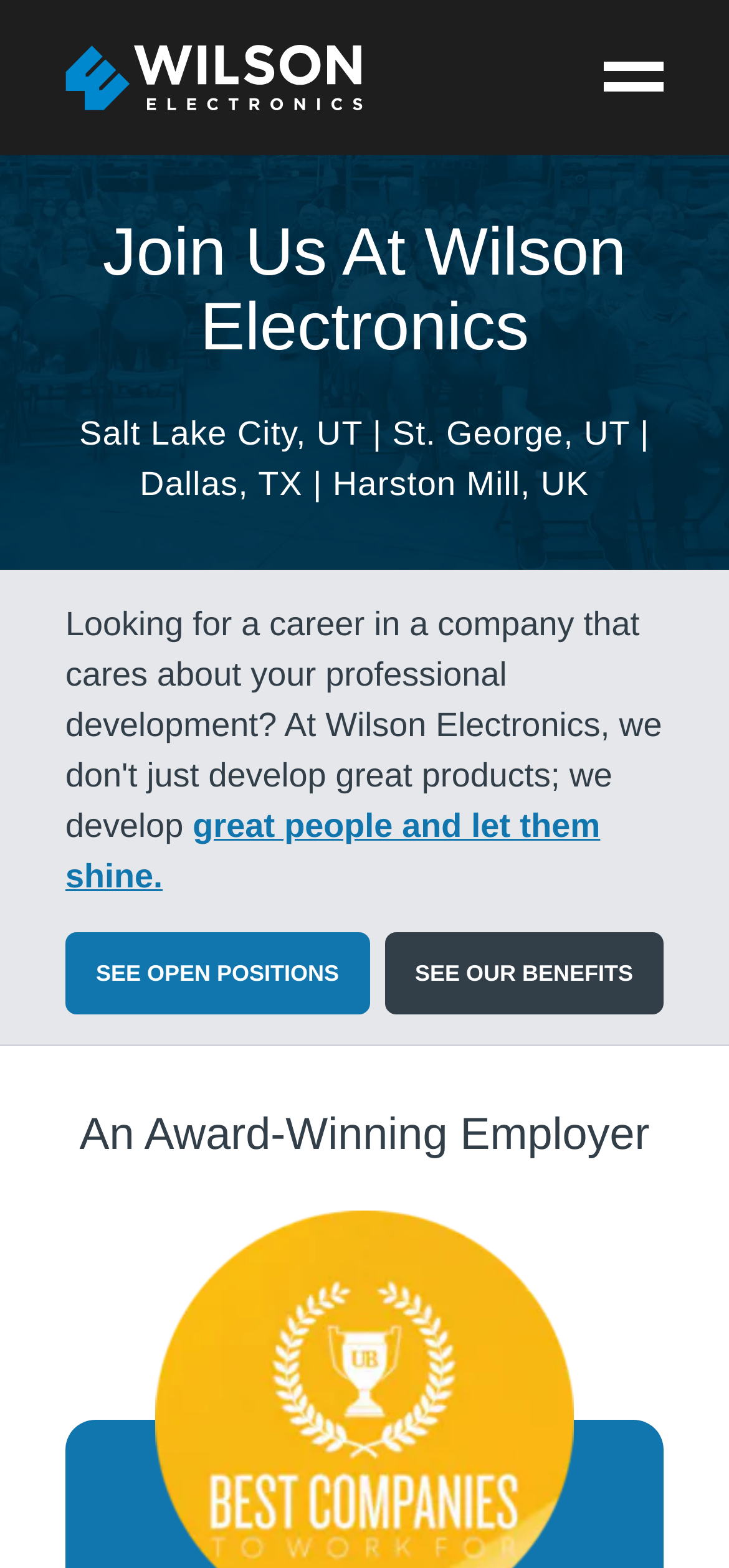Refer to the image and provide an in-depth answer to the question: 
What is the award mentioned?

The heading 'An Award-Winning Employer' is present at the bottom of the webpage, which indicates that the company has received an award for being a great employer.